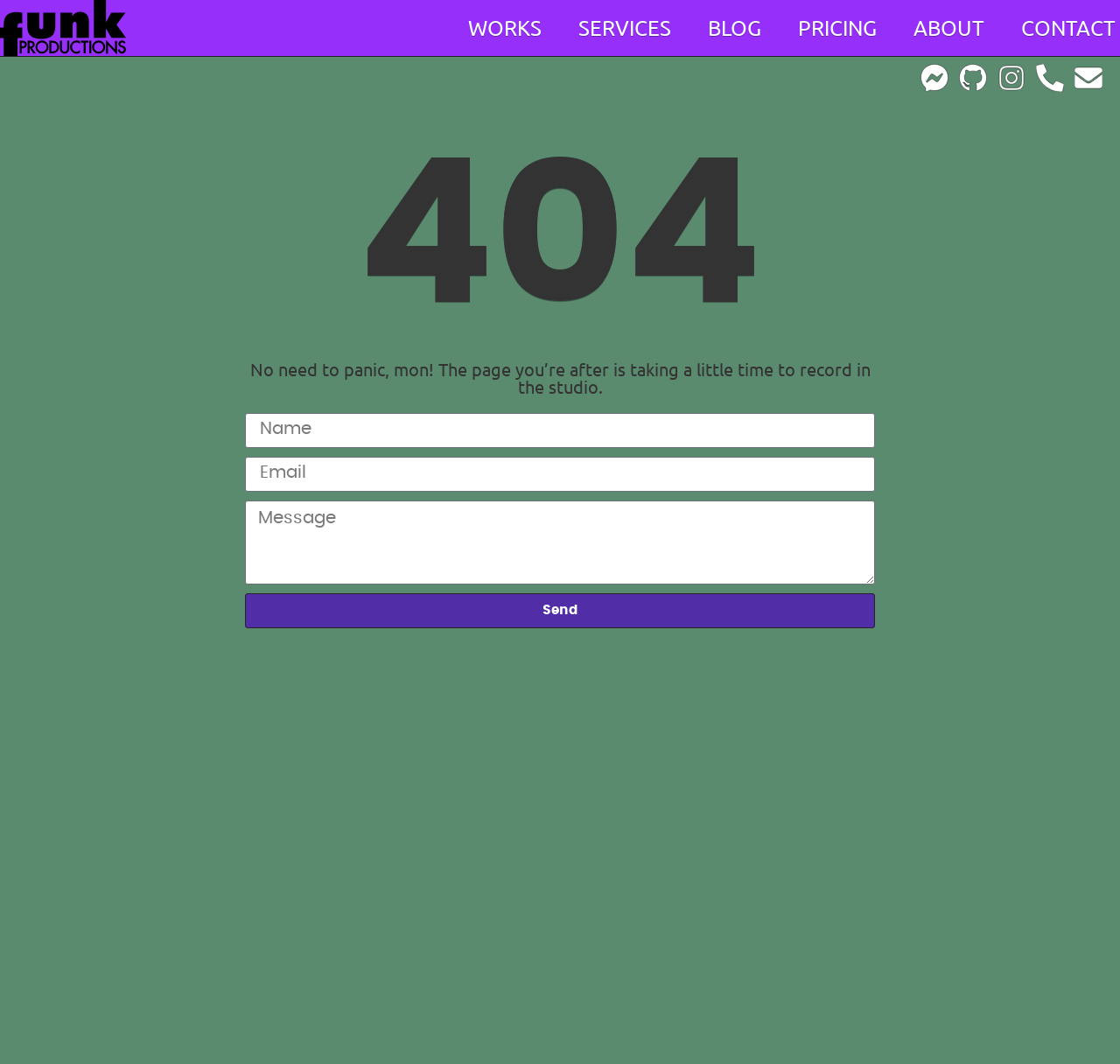Return the bounding box coordinates of the UI element that corresponds to this description: "Works". The coordinates must be given as four float numbers in the range of 0 and 1, [left, top, right, bottom].

[0.414, 0.007, 0.488, 0.046]